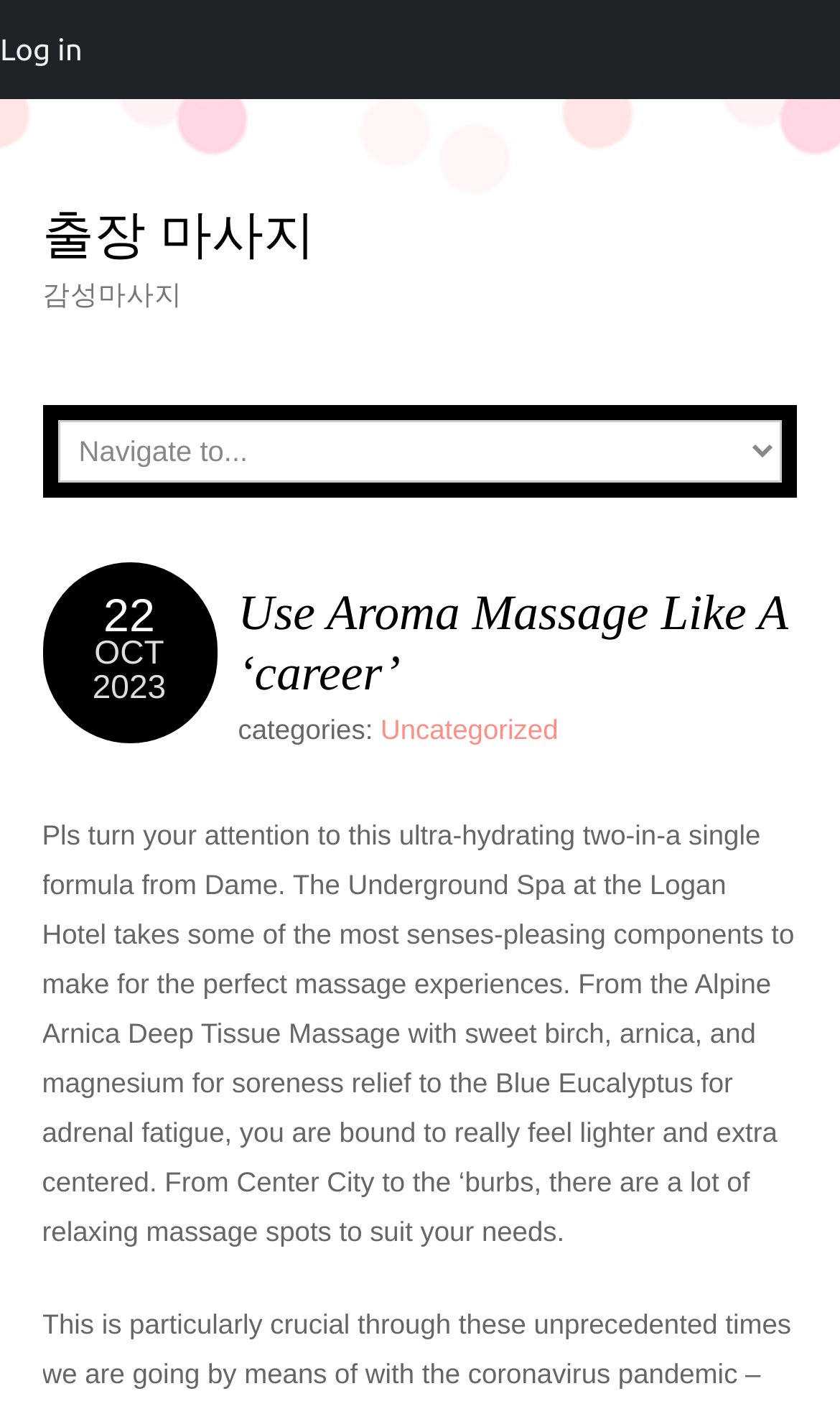Offer an extensive depiction of the webpage and its key elements.

The webpage appears to be a blog post or article about aroma massage, with a focus on its benefits and various massage experiences. At the top of the page, there is a heading that reads "출장 마사지" (which translates to "outcall massage" in Korean) and a link with the same text. Below this, there is a static text element that reads "감성마사지" (which translates to "sensory massage" in Korean).

To the right of these elements, there is a combobox with a header that contains several static text elements, including the date "22 OCT 2023" and a heading that reads "Use Aroma Massage Like A ‘career’". This heading is also a link. Below this, there is a static text element that reads "categories:" and a link to the "Uncategorized" category.

The main content of the page is a block of text that describes various massage experiences, including the Underground Spa at the Logan Hotel, which offers massages with ingredients like arnica, magnesium, and eucalyptus. The text also mentions that there are many relaxing massage spots in Center City and the suburbs.

At the top-left corner of the page, there is a link that reads "Log in".